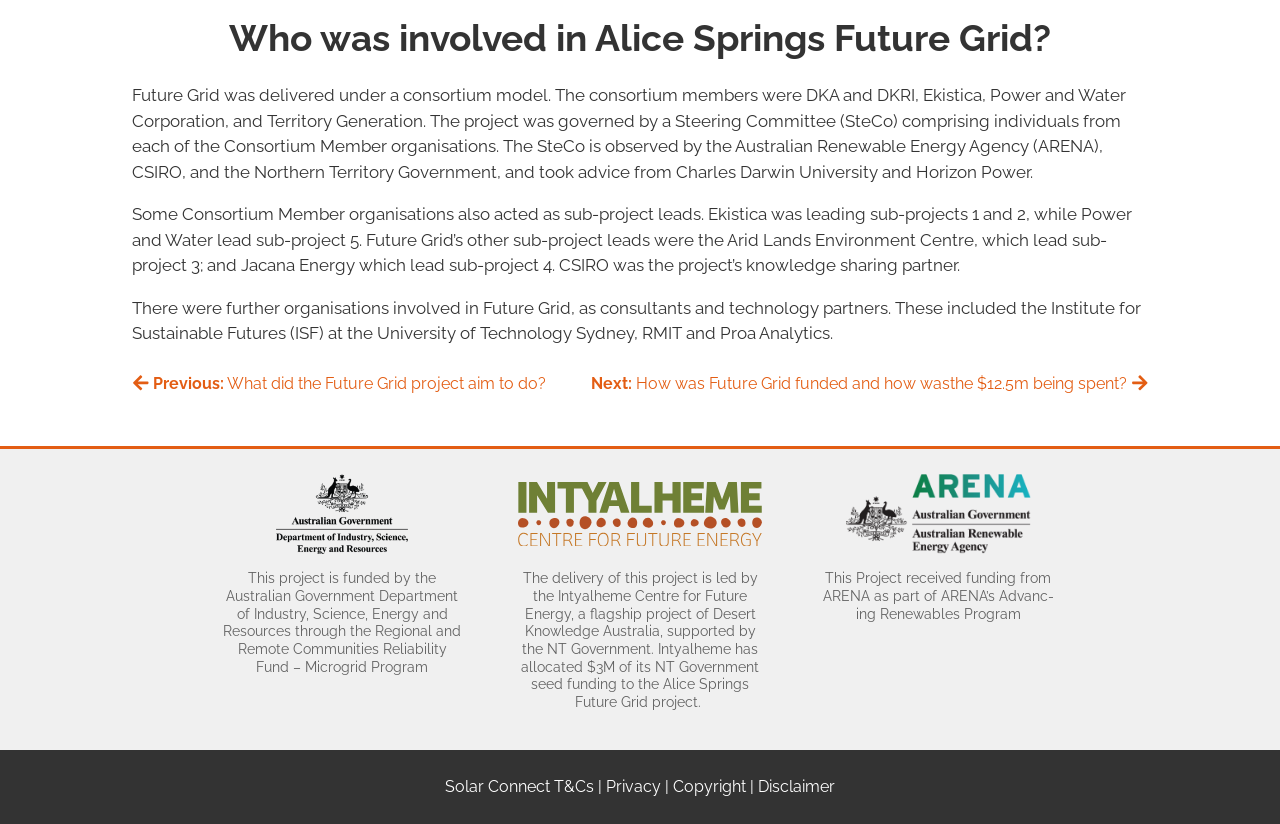Identify the bounding box coordinates for the UI element described as follows: "Disclaimer". Ensure the coordinates are four float numbers between 0 and 1, formatted as [left, top, right, bottom].

[0.592, 0.943, 0.652, 0.966]